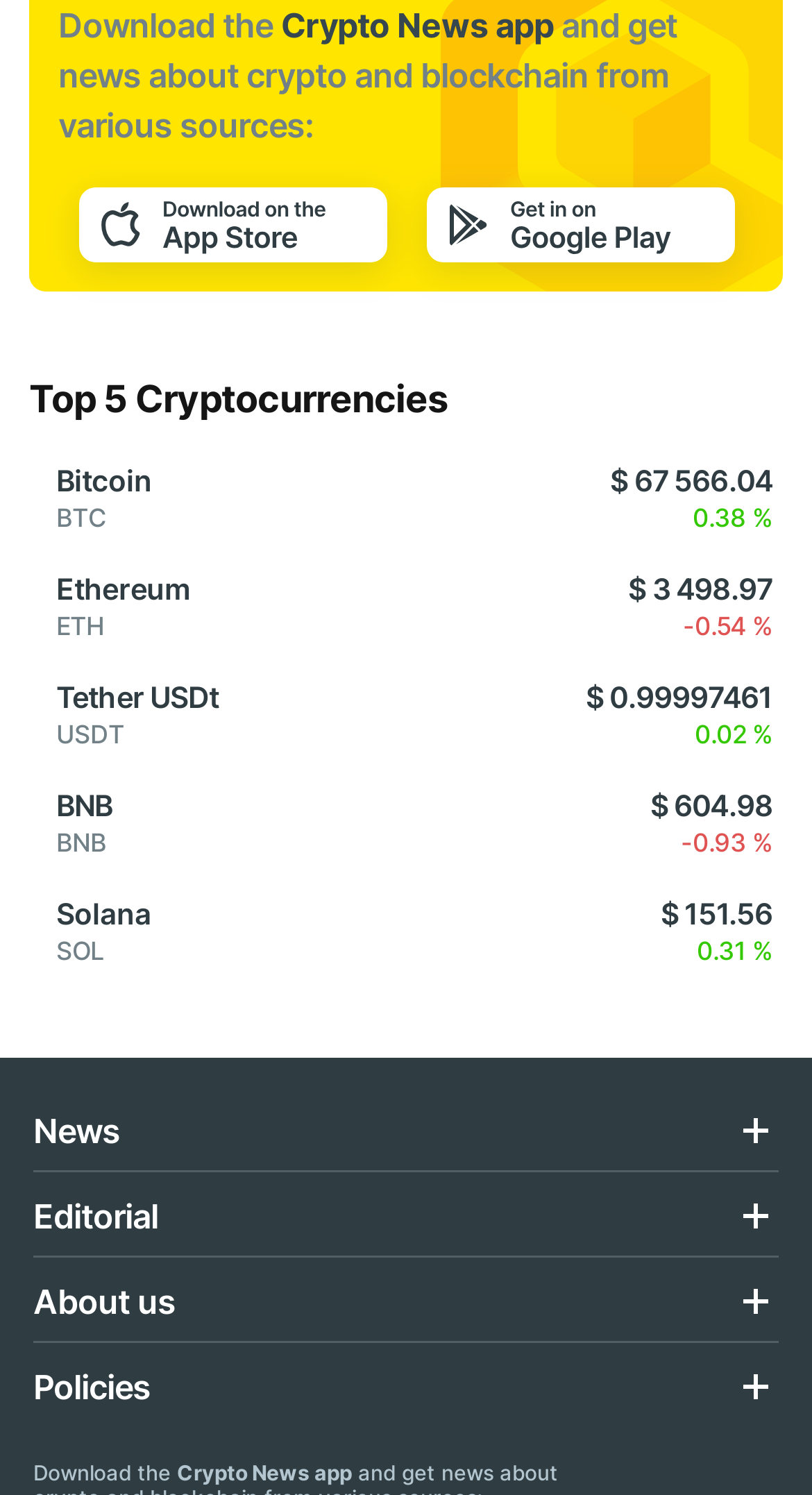Analyze the image and deliver a detailed answer to the question: What is the main topic of this webpage?

The webpage has multiple sections, including 'Top 5 Cryptocurrencies', 'News', 'Editorial', 'About us', and 'Policies', which suggests that the main topic of this webpage is related to cryptocurrency news and information.